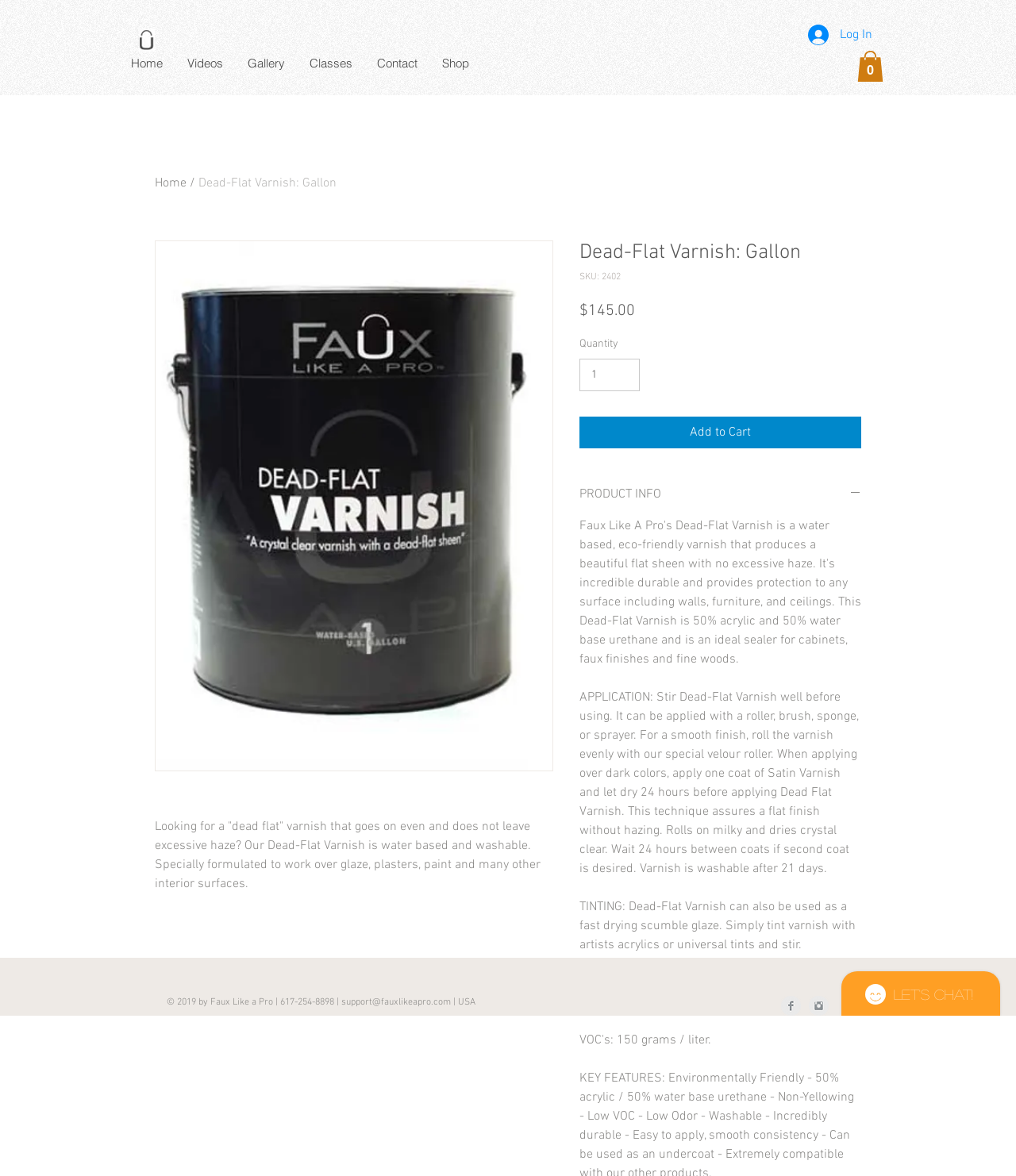Provide a one-word or one-phrase answer to the question:
What is the phone number of Faux Like a Pro?

617-254-8898